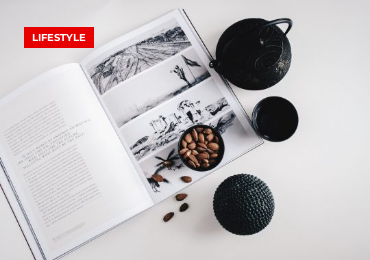With reference to the image, please provide a detailed answer to the following question: What is in the bowl?

The caption states that the bowl is 'filled with almonds', indicating that the contents of the bowl are almonds.